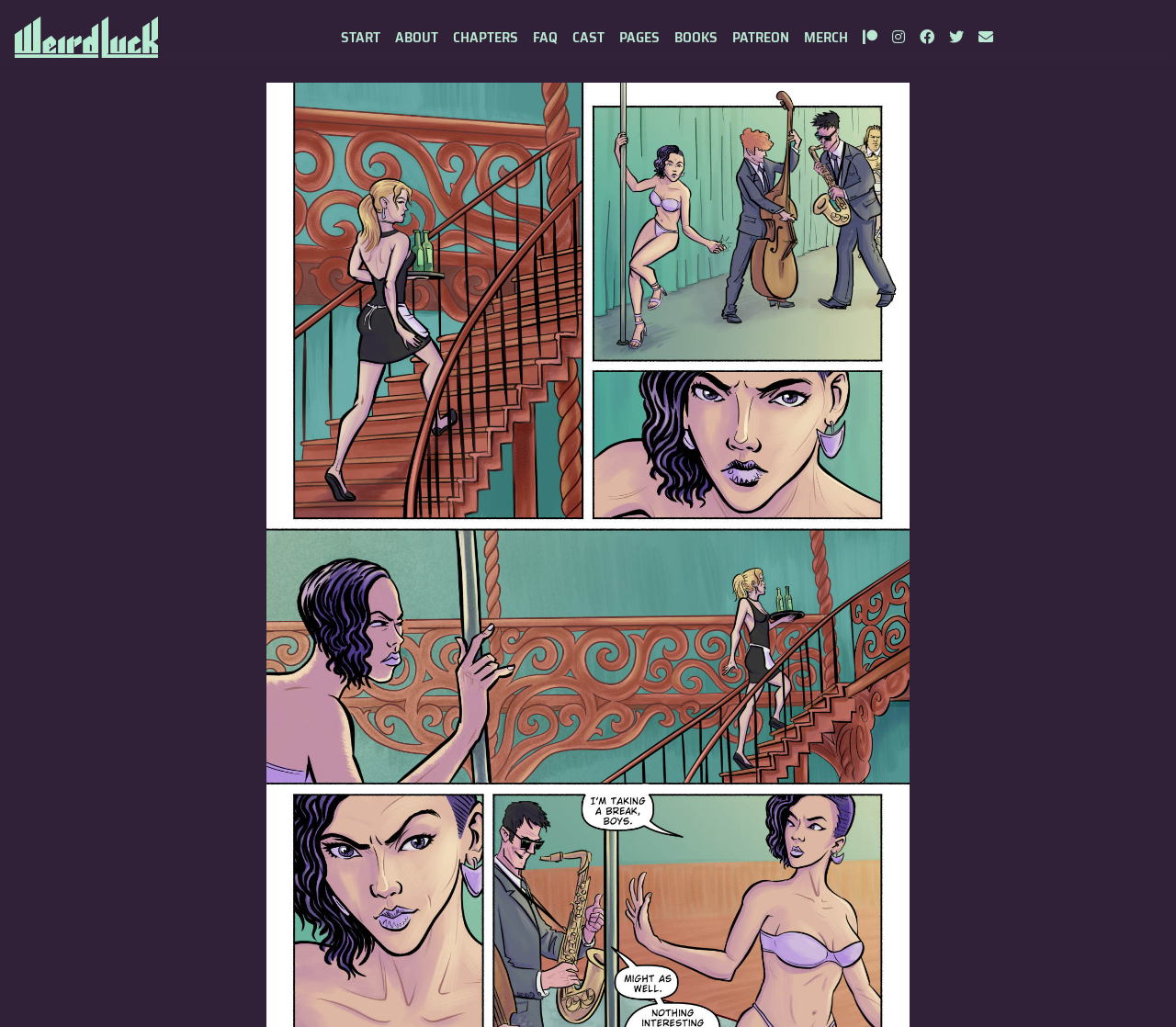Bounding box coordinates must be specified in the format (top-left x, top-left y, bottom-right x, bottom-right y). All values should be floating point numbers between 0 and 1. What are the bounding box coordinates of the UI element described as: START

[0.284, 0.017, 0.33, 0.056]